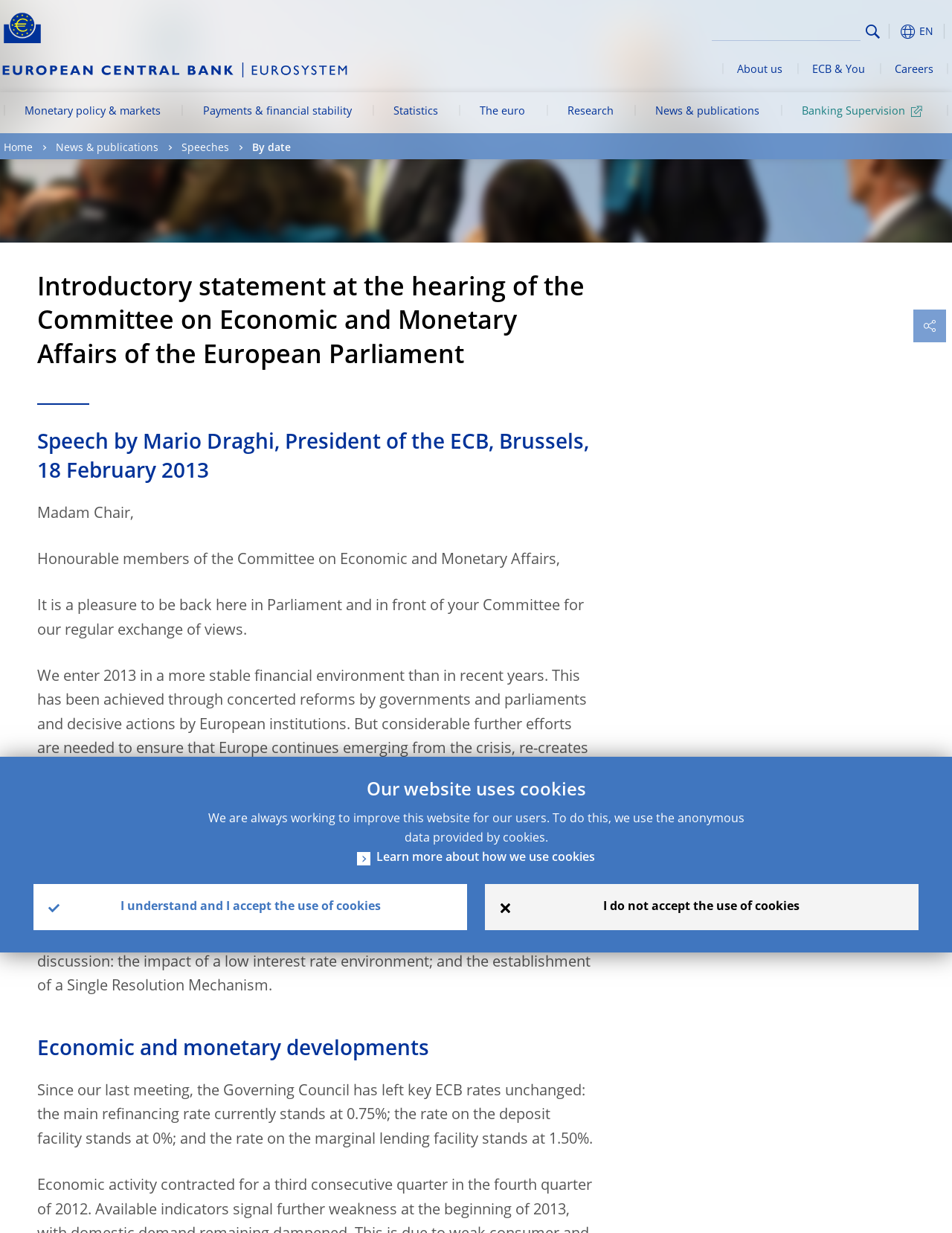Locate the bounding box coordinates of the clickable area to execute the instruction: "Click on the 'on Twitter' link". Provide the coordinates as four float numbers between 0 and 1, represented as [left, top, right, bottom].

None